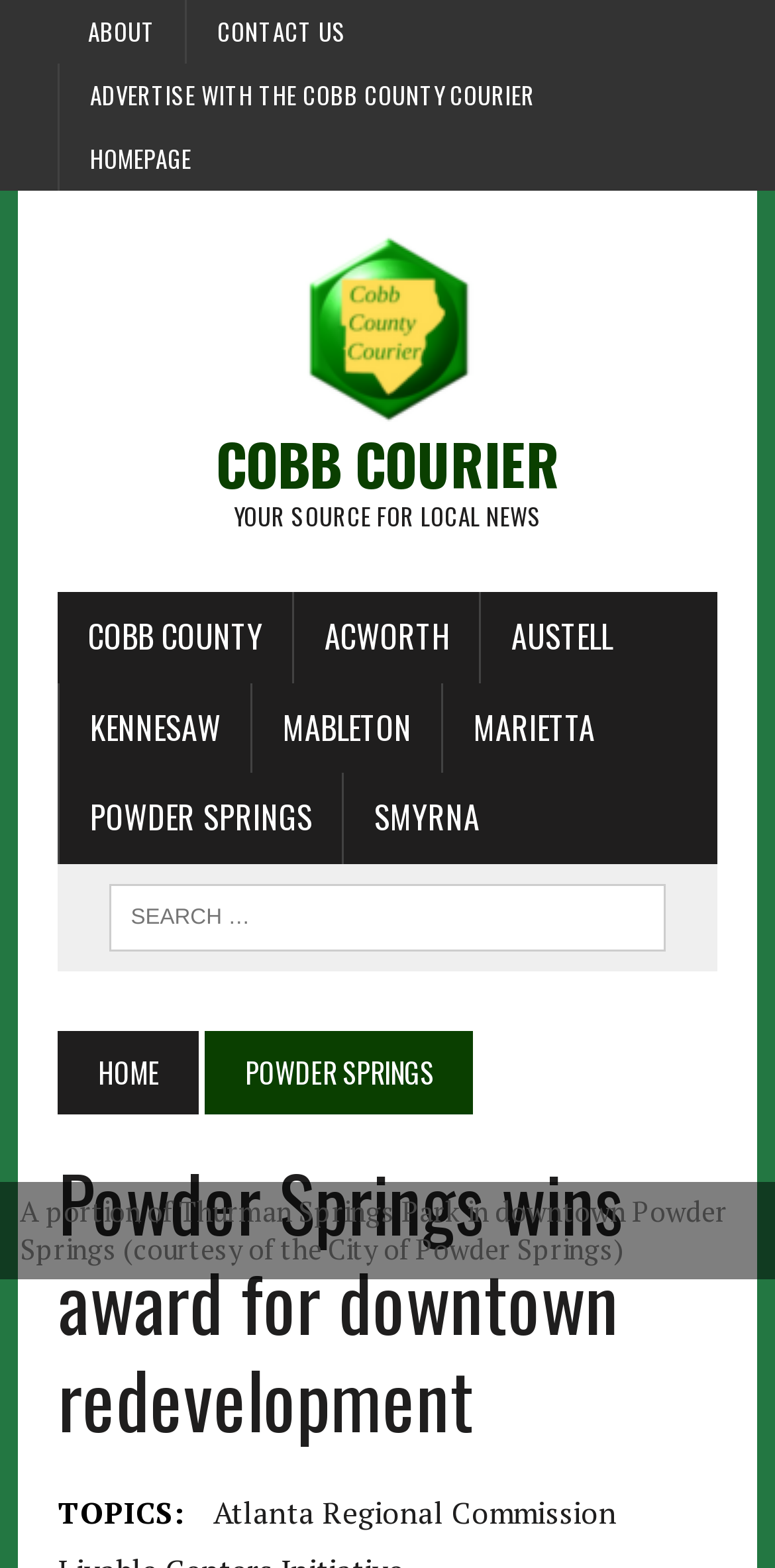Show the bounding box coordinates for the HTML element as described: "name="s" placeholder="Search …"".

[0.141, 0.563, 0.859, 0.607]